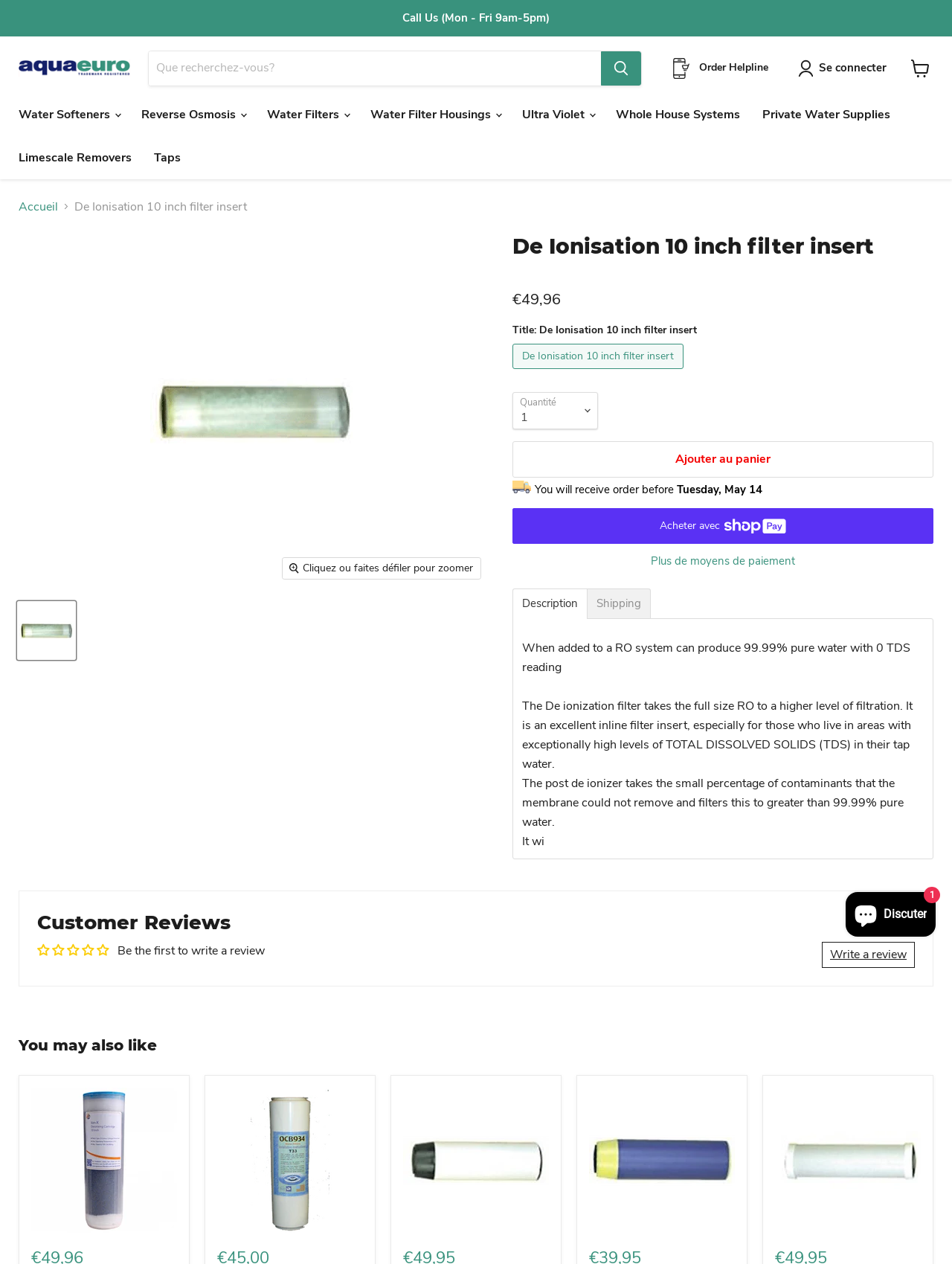Pinpoint the bounding box coordinates of the area that must be clicked to complete this instruction: "Click on Water Softeners menu".

[0.008, 0.078, 0.137, 0.103]